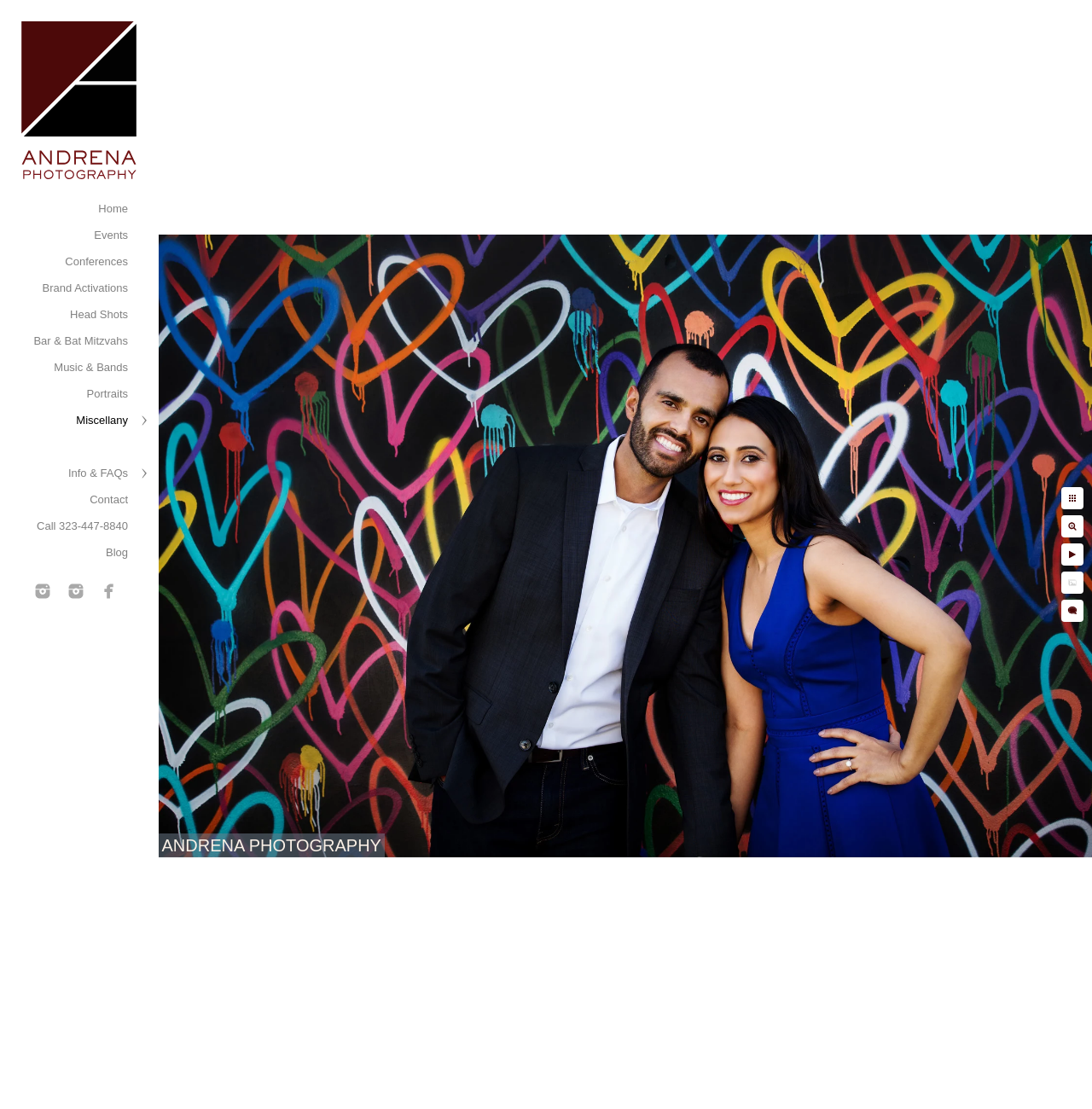Please identify the bounding box coordinates of the element on the webpage that should be clicked to follow this instruction: "contact the photographer". The bounding box coordinates should be given as four float numbers between 0 and 1, formatted as [left, top, right, bottom].

[0.082, 0.445, 0.117, 0.456]